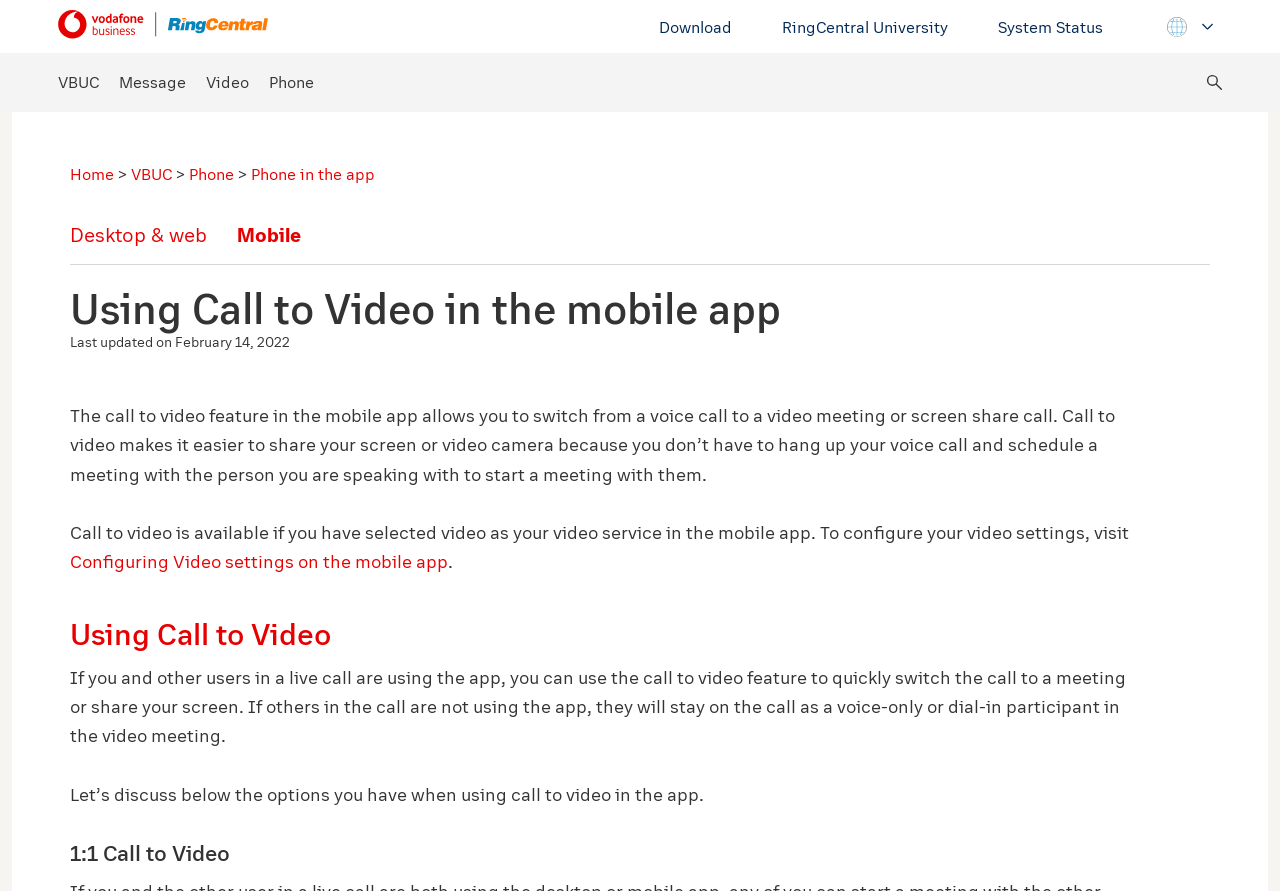Please locate the bounding box coordinates of the element that should be clicked to complete the given instruction: "Download the mobile app".

[0.515, 0.021, 0.572, 0.039]